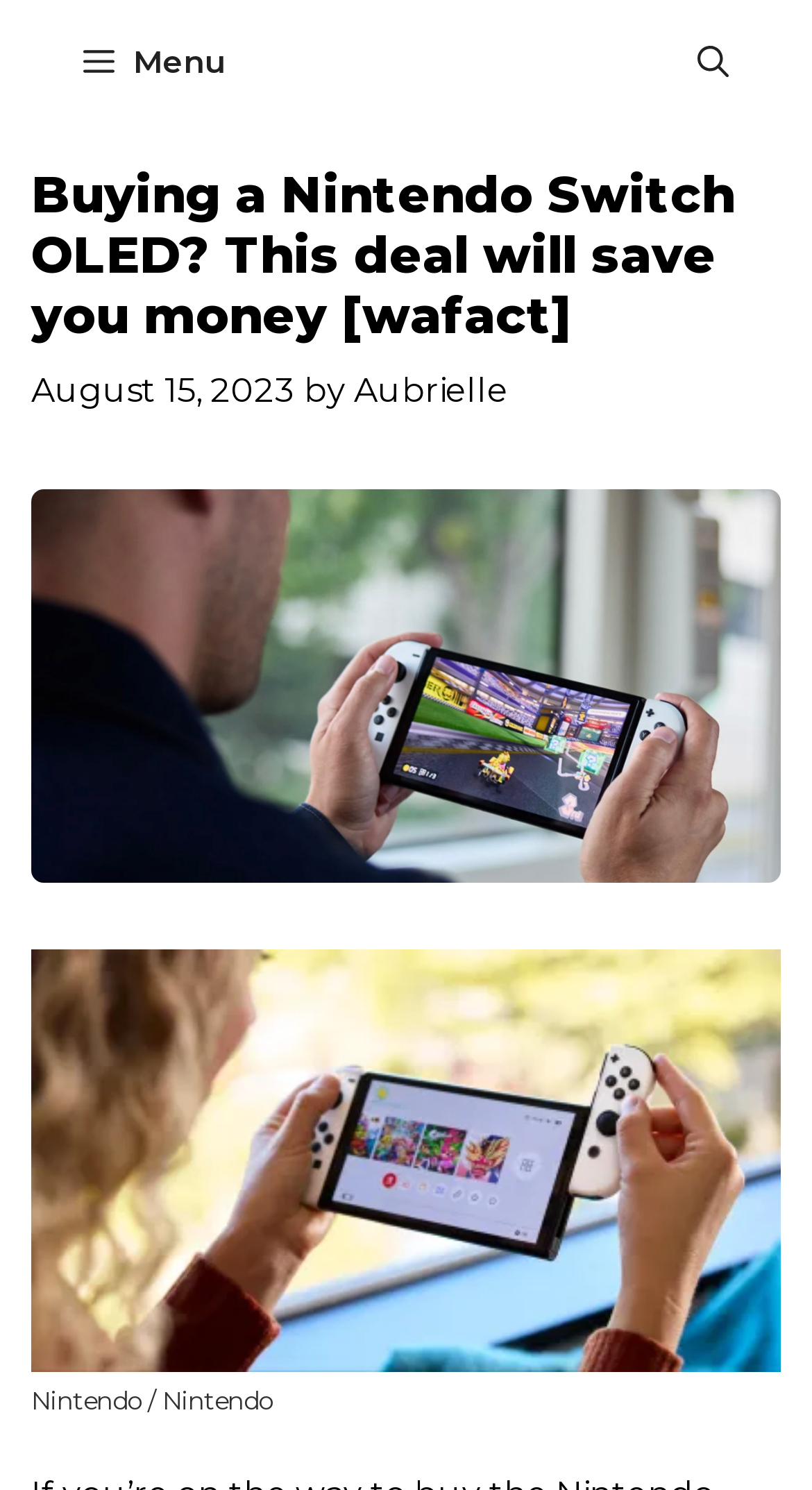Provide a short answer using a single word or phrase for the following question: 
What is the type of navigation menu?

Primary